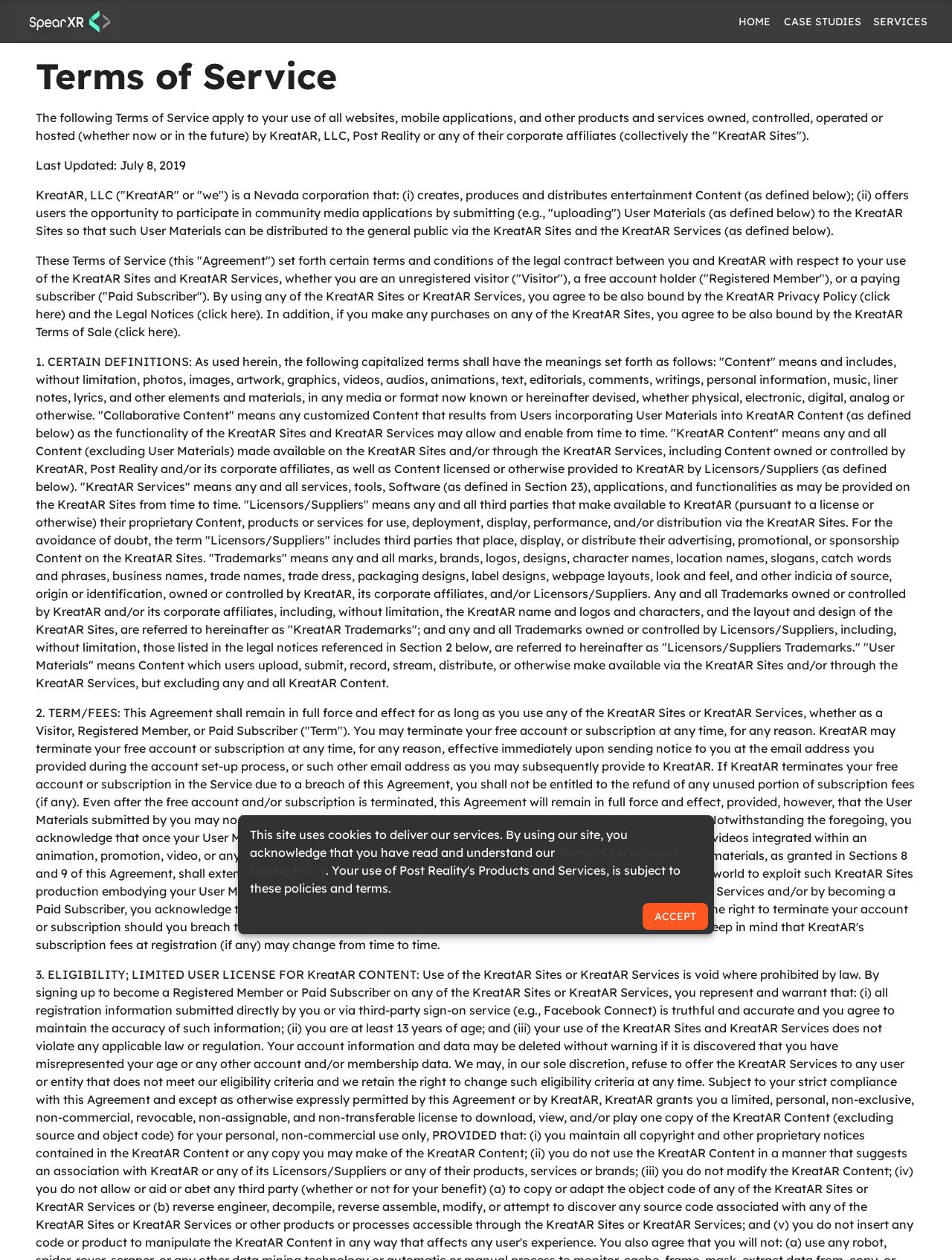Using details from the image, please answer the following question comprehensively:
What is the purpose of the 'ACCEPT' button?

I inferred the answer by reading the alert section, which mentions 'This site uses cookies to deliver our services. By using our site, you acknowledge that you have read and understand our Terms of Service and Cookie Policy', and provides an 'ACCEPT' button to accept the use of cookies.